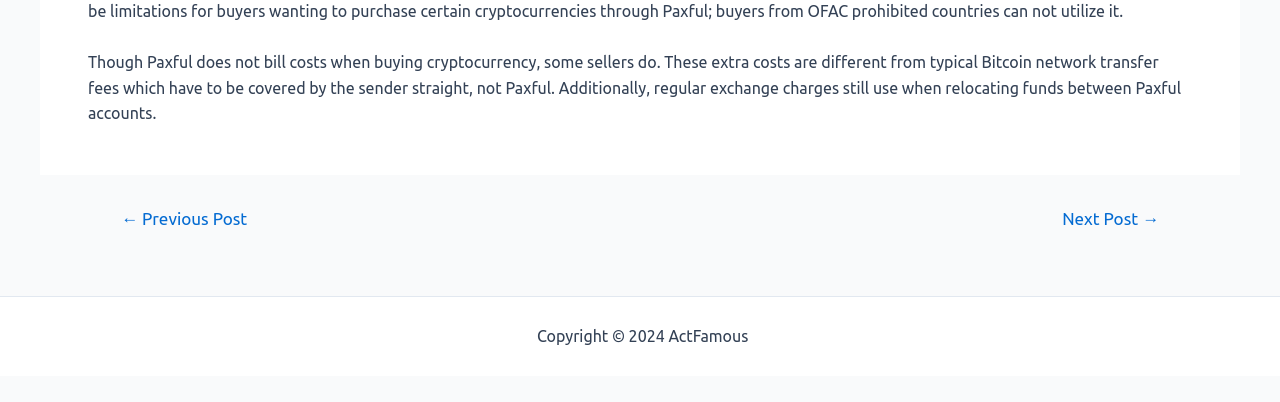What is the copyright year of ActFamous?
Respond to the question with a well-detailed and thorough answer.

The StaticText element 'Copyright © 2024 ActFamous' indicates that the copyright year of ActFamous is 2024.